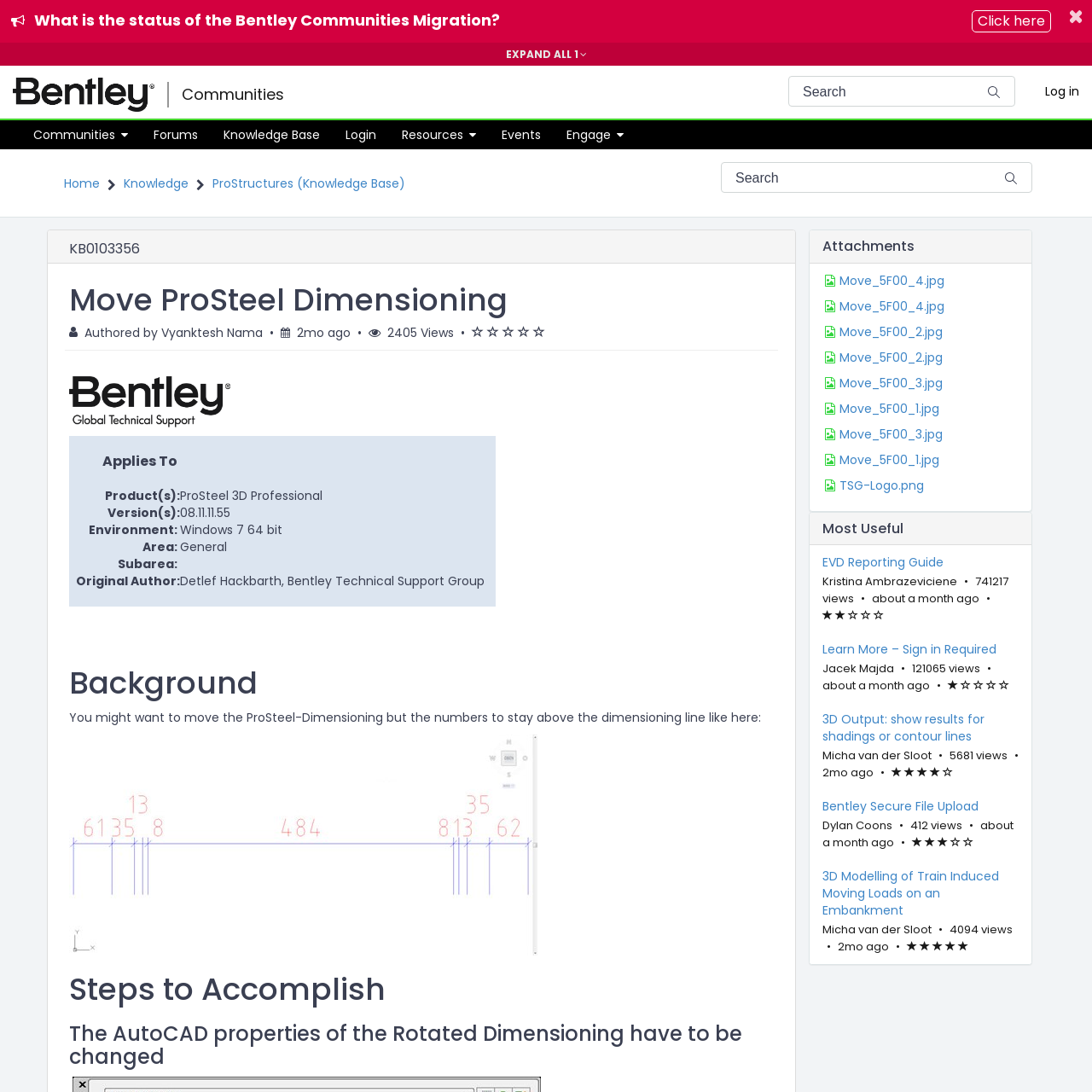Determine the heading of the webpage and extract its text content.

ProStructures - Move ProSteel Dimensioning